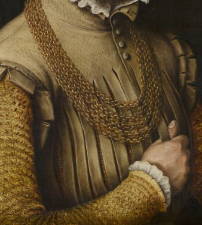What is the likely social status of the person wearing this attire?
Please analyze the image and answer the question with as much detail as possible.

The caption suggests that the attire likely belongs to a noble individual, implying that the person wearing this attire is of high social status, likely a member of the nobility or aristocracy.